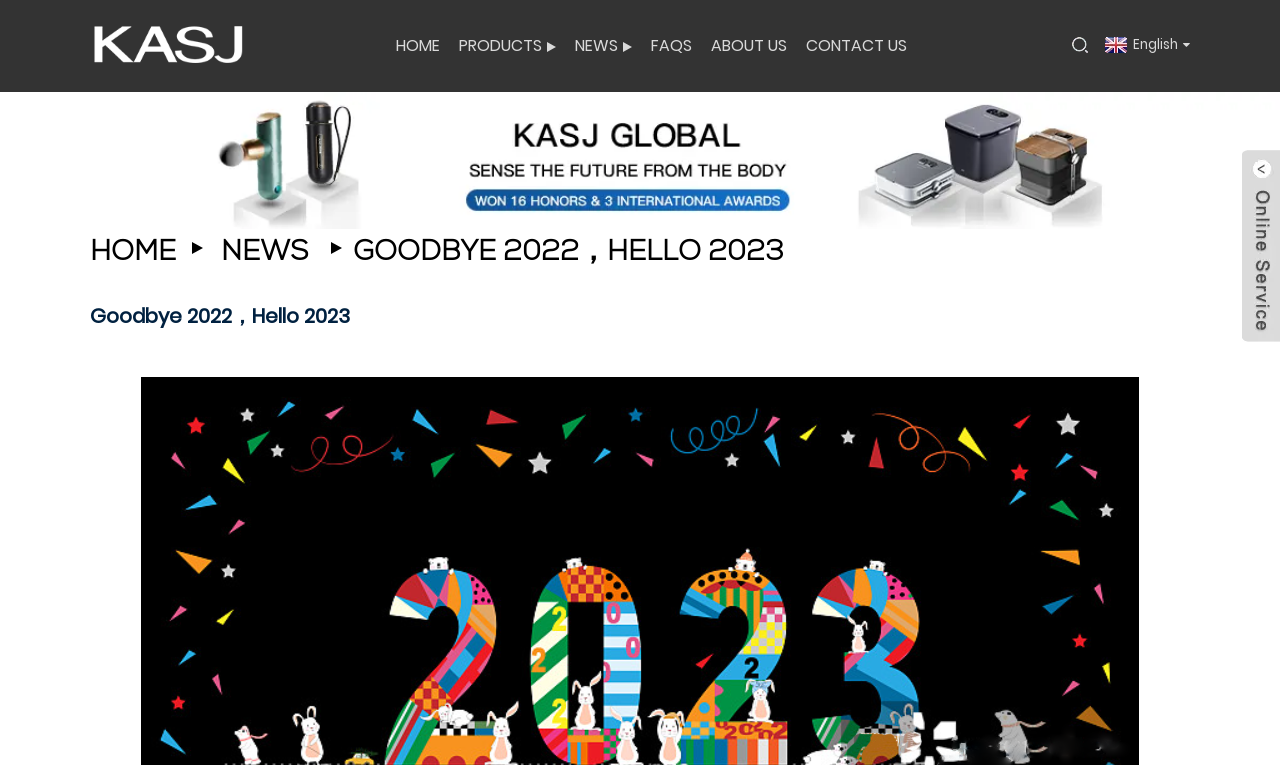What language option is available?
Please give a well-detailed answer to the question.

The language option is located at the top right corner of the webpage, and it is a link with the text 'English' and a downward arrow icon.